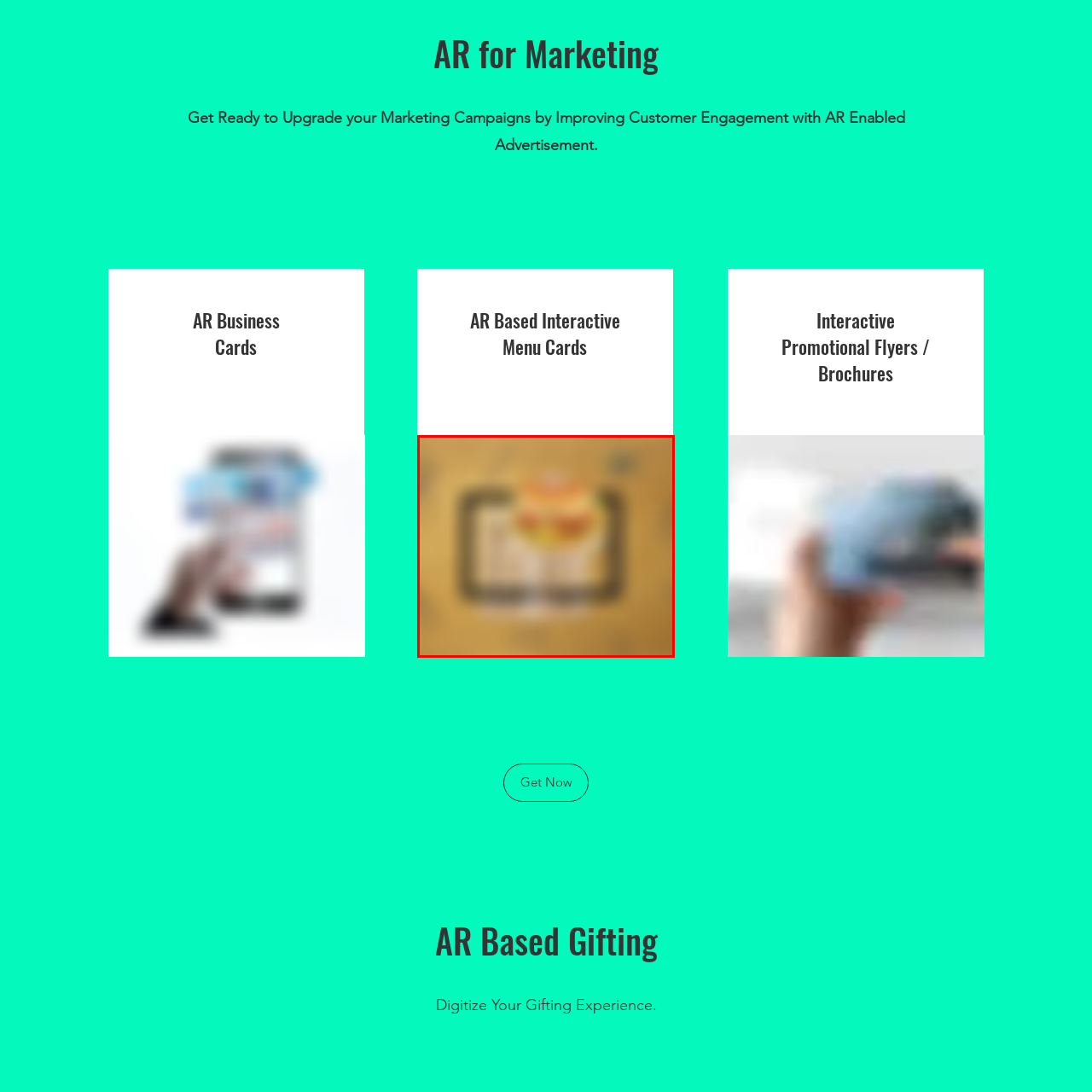Compose a thorough description of the image encased in the red perimeter.

The image showcases an augmented reality (AR) based interactive menu card. Set against a warm, textured background, the card appears to be framed within a stylized digital interface. Prominently displayed on the menu card are visually appealing food items, inviting the viewer to explore a modern dining experience. This innovative approach enhances customer engagement by combining traditional menu concepts with interactive digital technology, making it an integral part of contemporary restaurant marketing strategies.